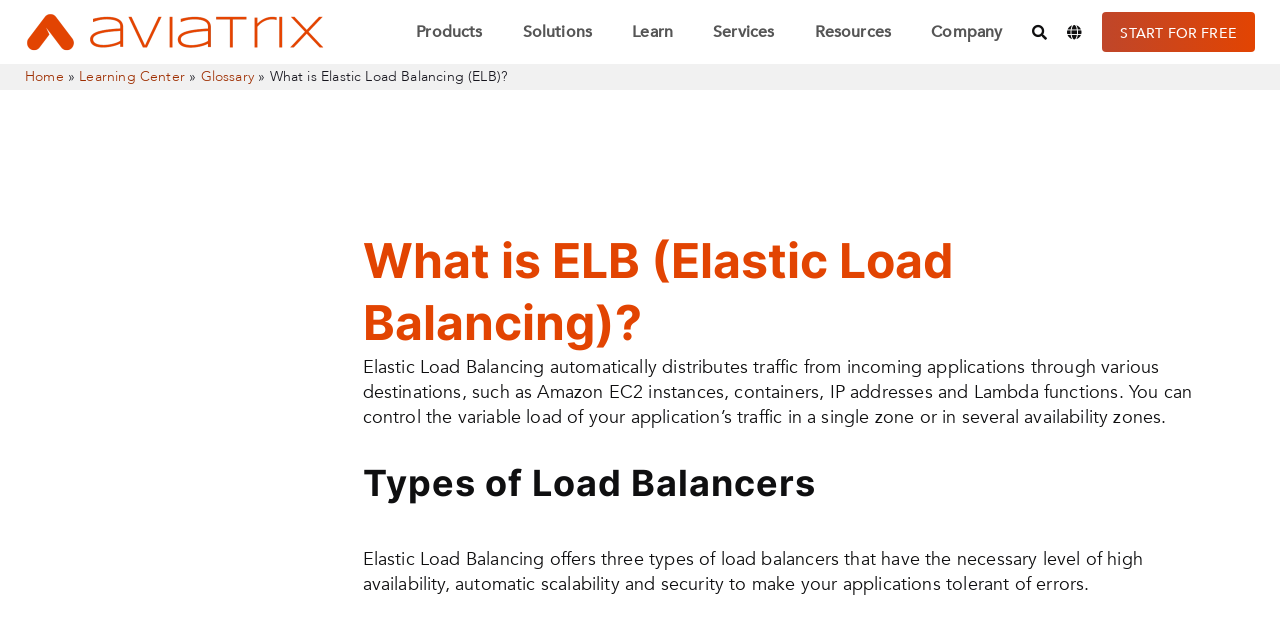Indicate the bounding box coordinates of the clickable region to achieve the following instruction: "Search for something."

[0.799, 0.023, 0.826, 0.079]